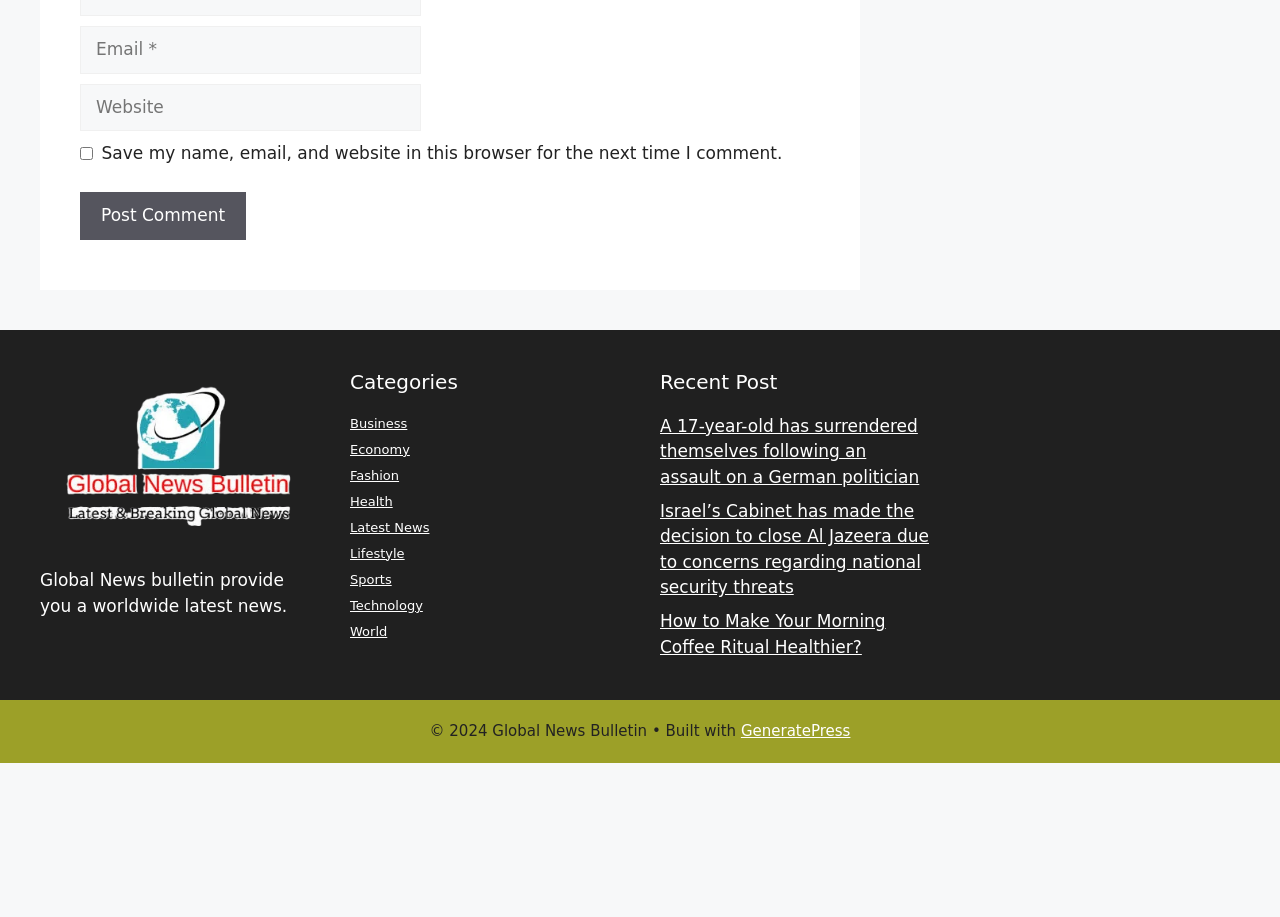Locate the bounding box coordinates of the clickable part needed for the task: "Read the recent post about morning coffee ritual".

[0.516, 0.666, 0.692, 0.716]